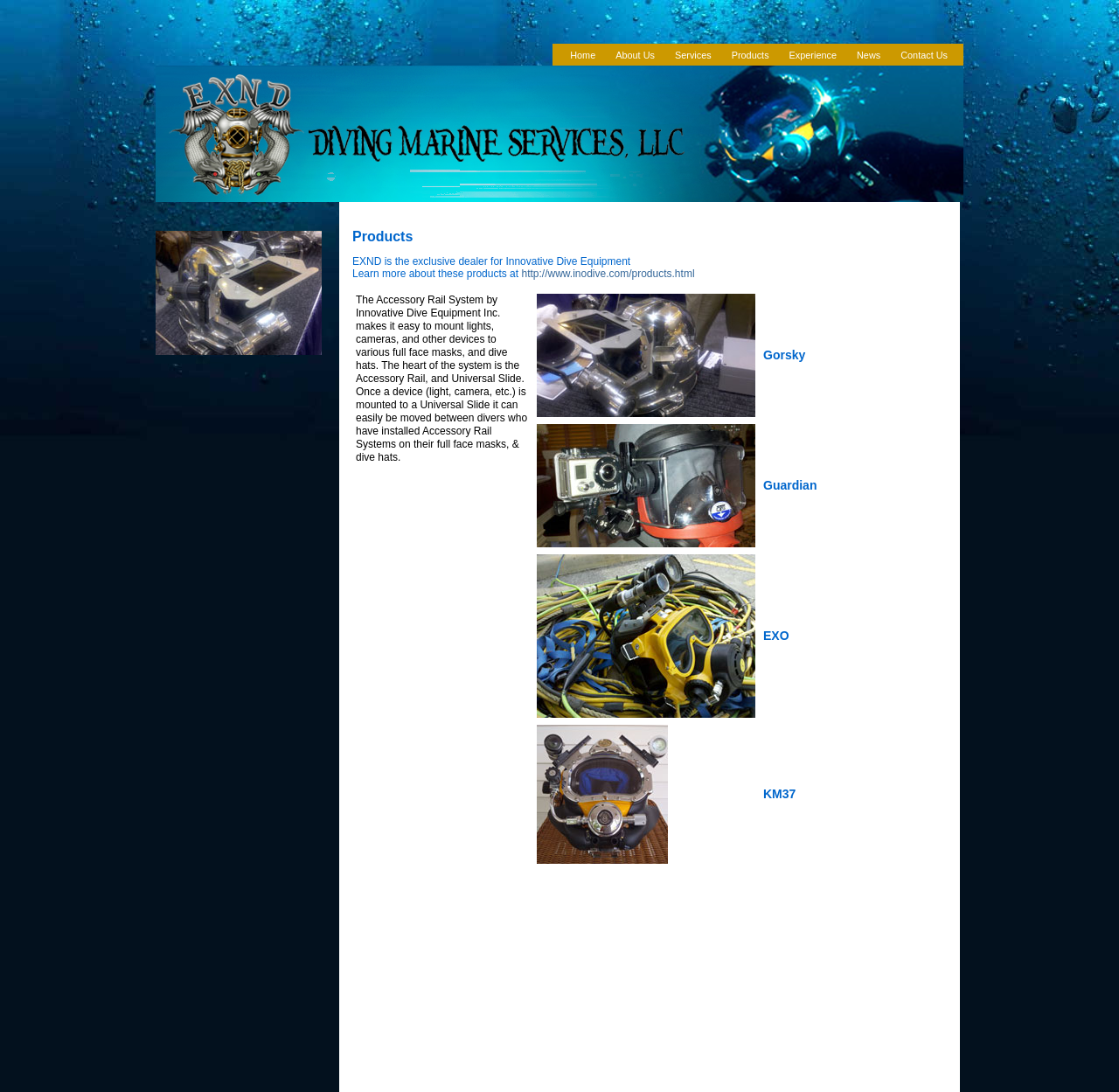Identify the bounding box coordinates for the UI element described as: "Home".

[0.494, 0.04, 0.546, 0.06]